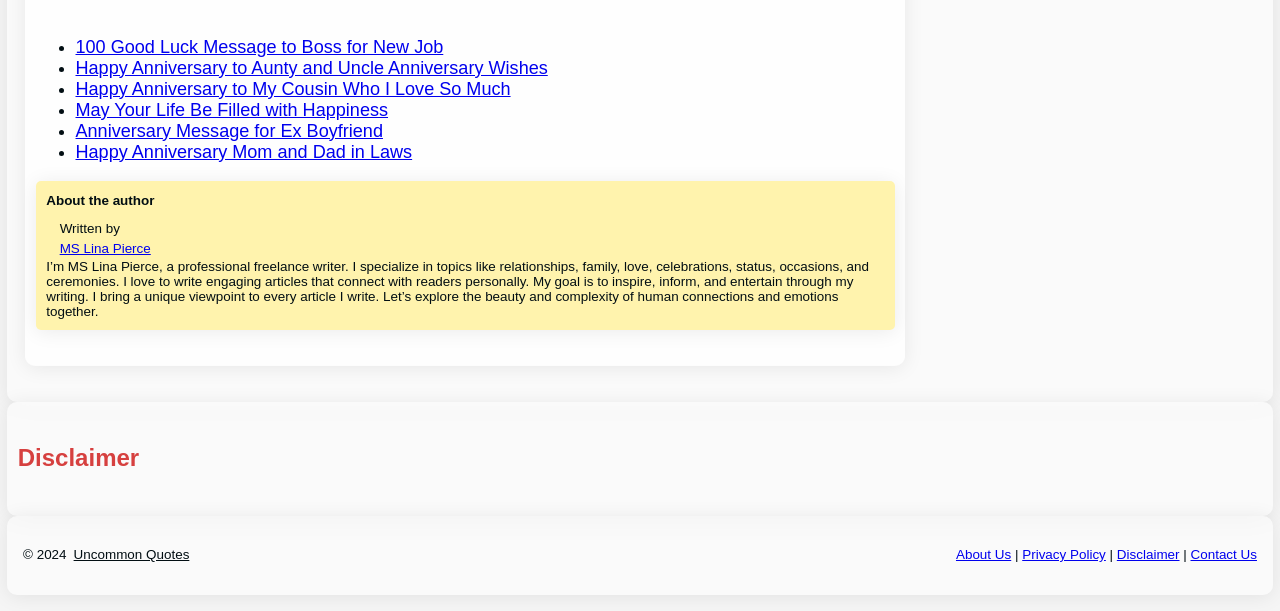What is the profession of the author?
Based on the image content, provide your answer in one word or a short phrase.

Freelance writer